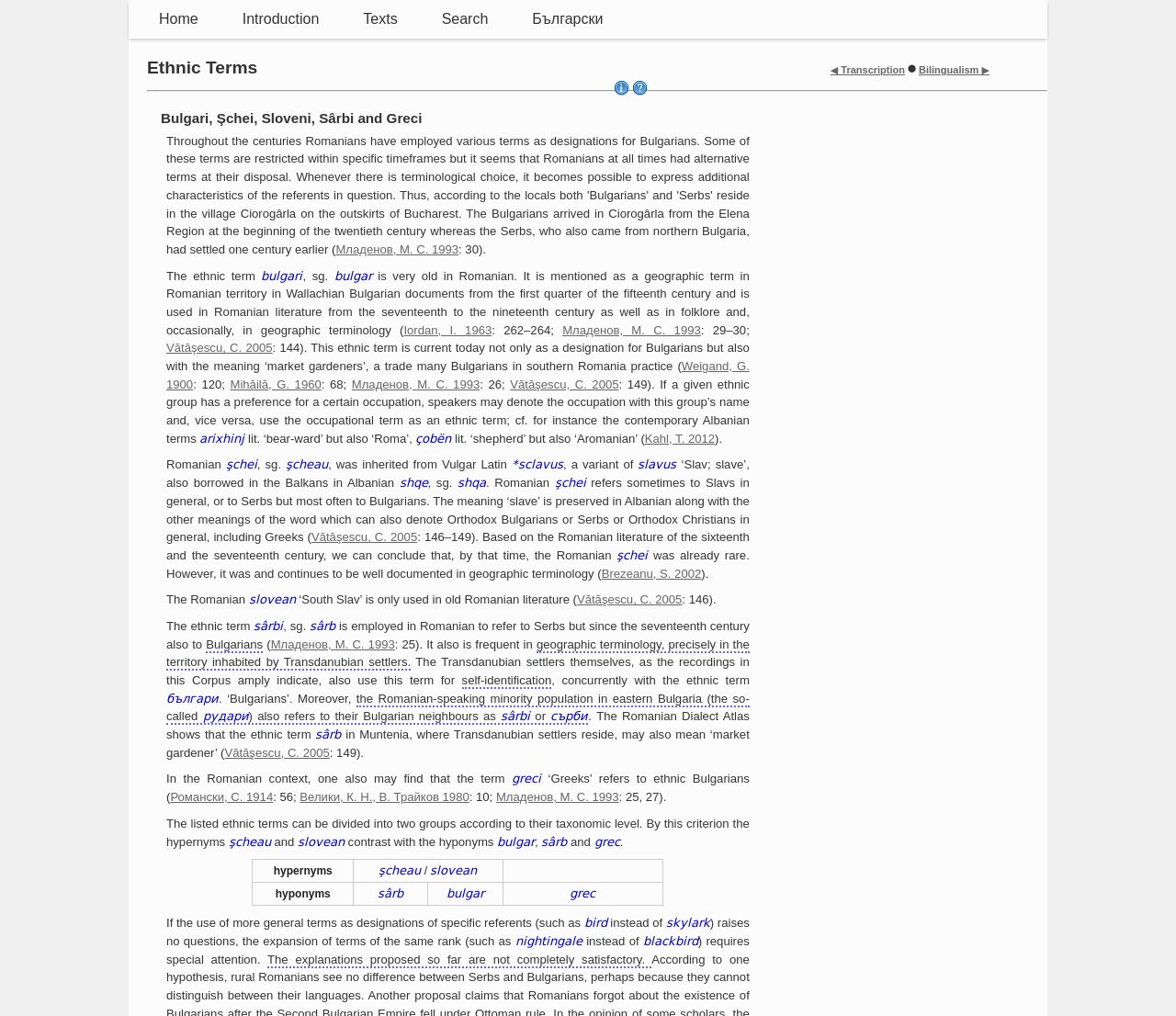Determine the bounding box coordinates of the section I need to click to execute the following instruction: "click the link '◀ Transcription'". Provide the coordinates as four float numbers between 0 and 1, i.e., [left, top, right, bottom].

[0.706, 0.063, 0.77, 0.074]